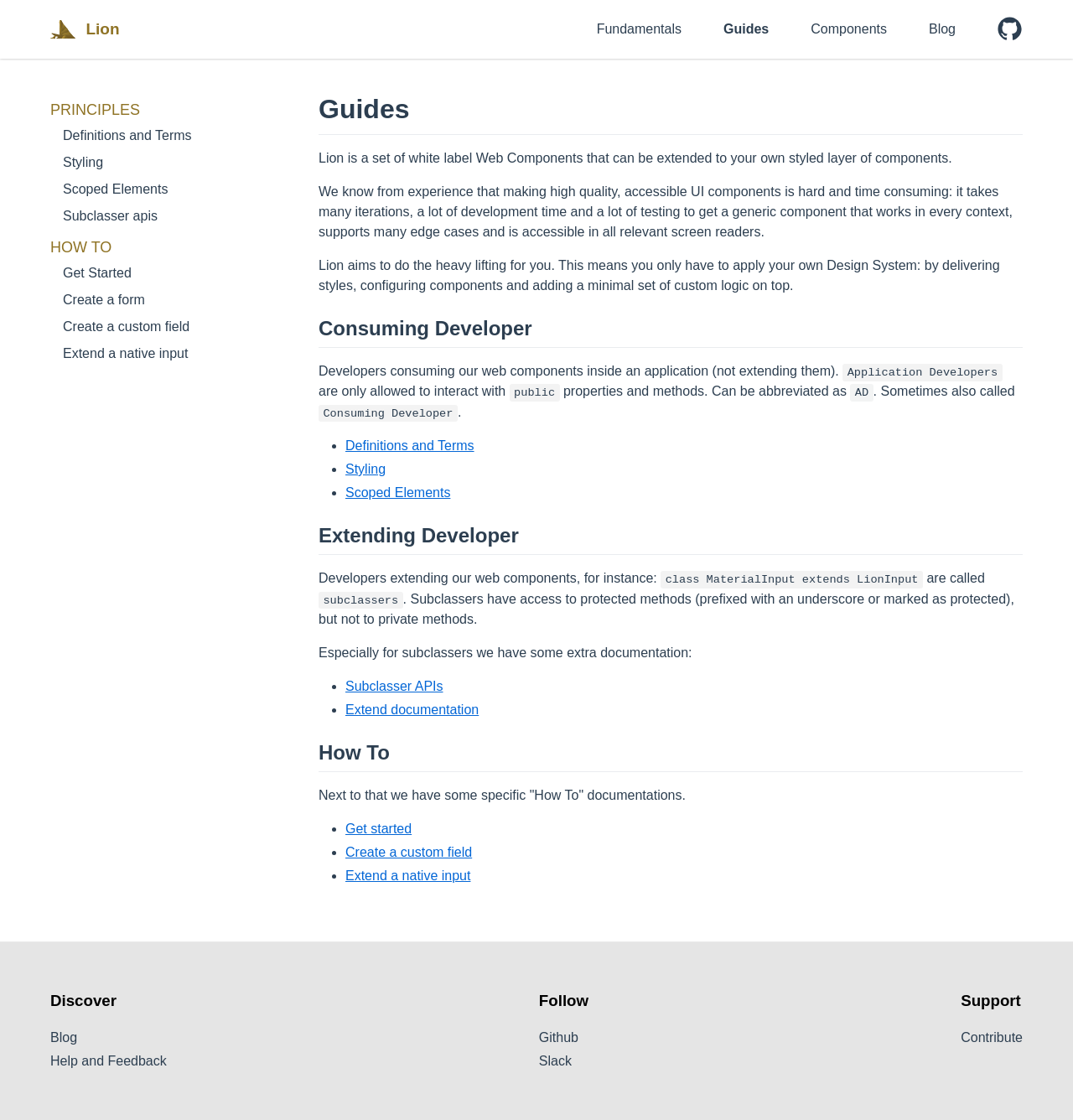Give a one-word or one-phrase response to the question:
What is the name of the section that provides documentation for subclassers?

Subclasser APIs